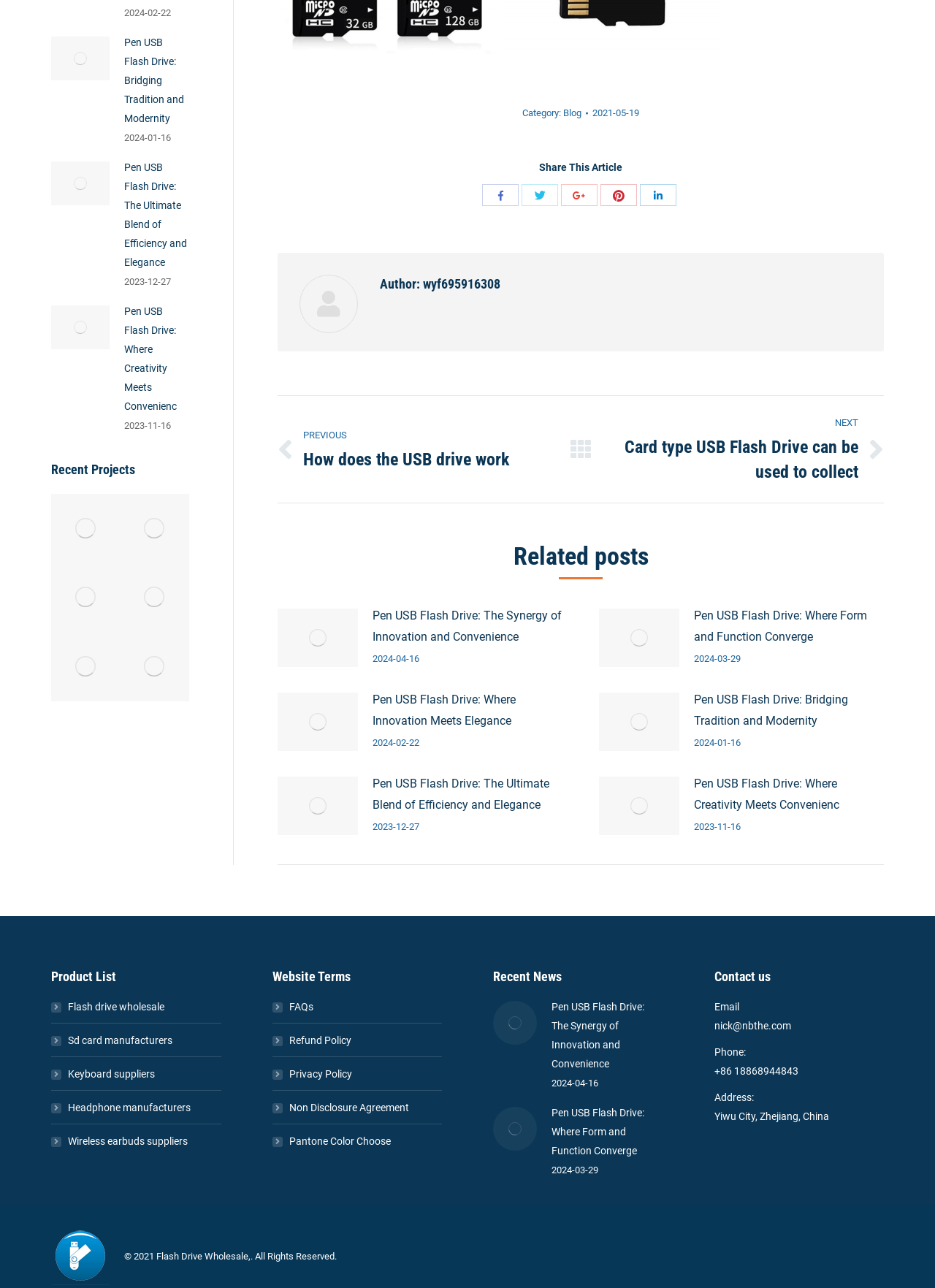Pinpoint the bounding box coordinates of the element to be clicked to execute the instruction: "View the product list".

[0.055, 0.752, 0.124, 0.764]